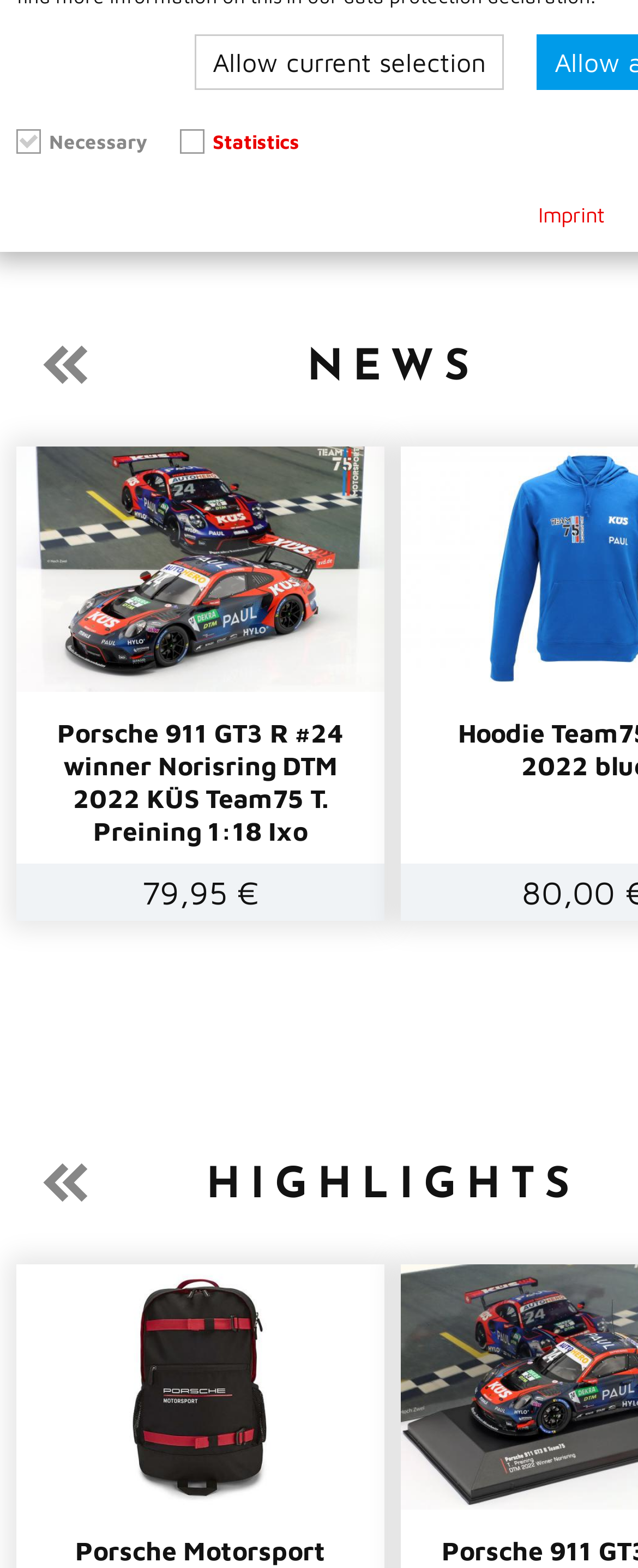Answer the following in one word or a short phrase: 
What is the logo on the bottom section?

Porsche Motorsport 2021 logo